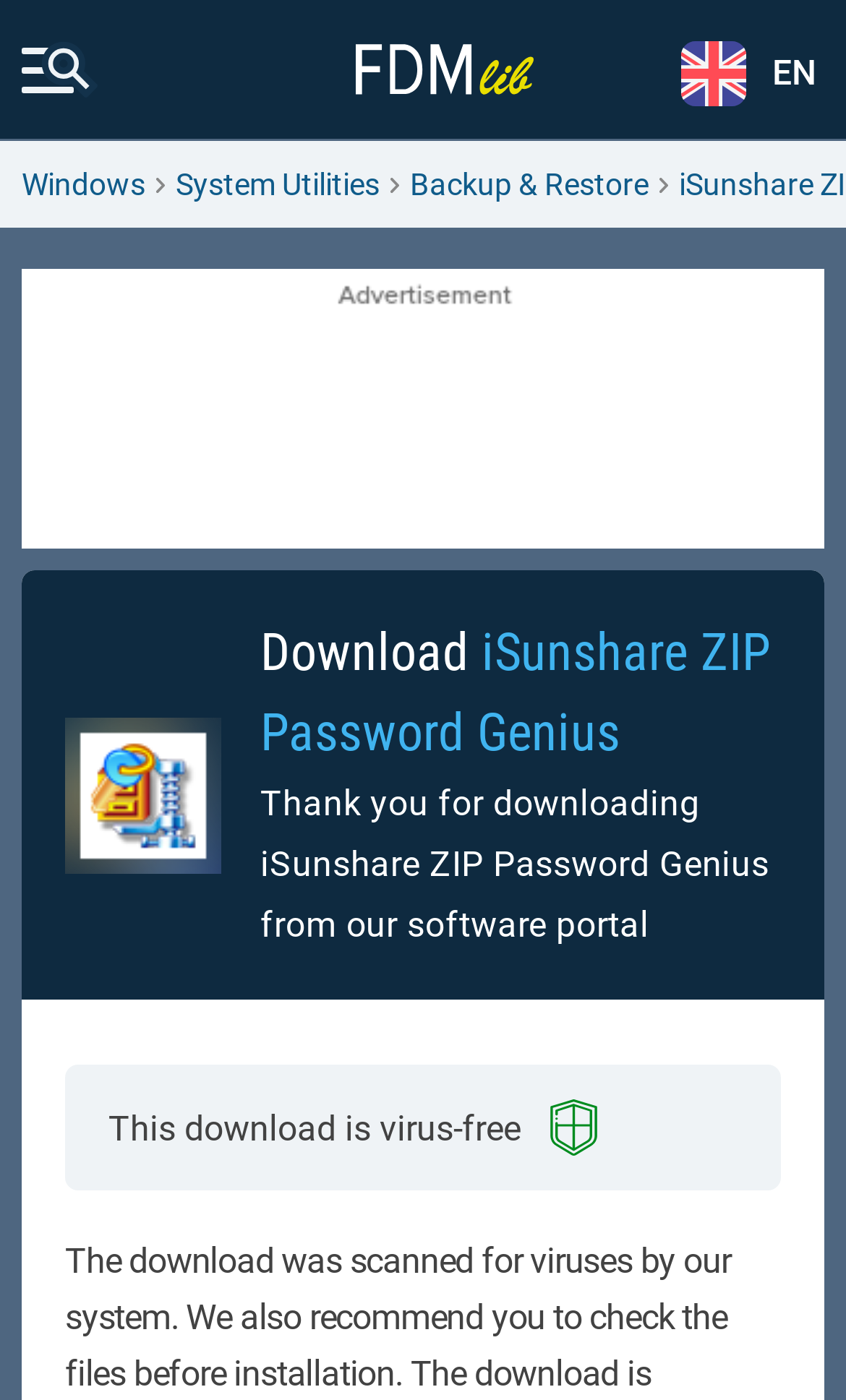Is the download virus-free?
Refer to the image and provide a one-word or short phrase answer.

Yes